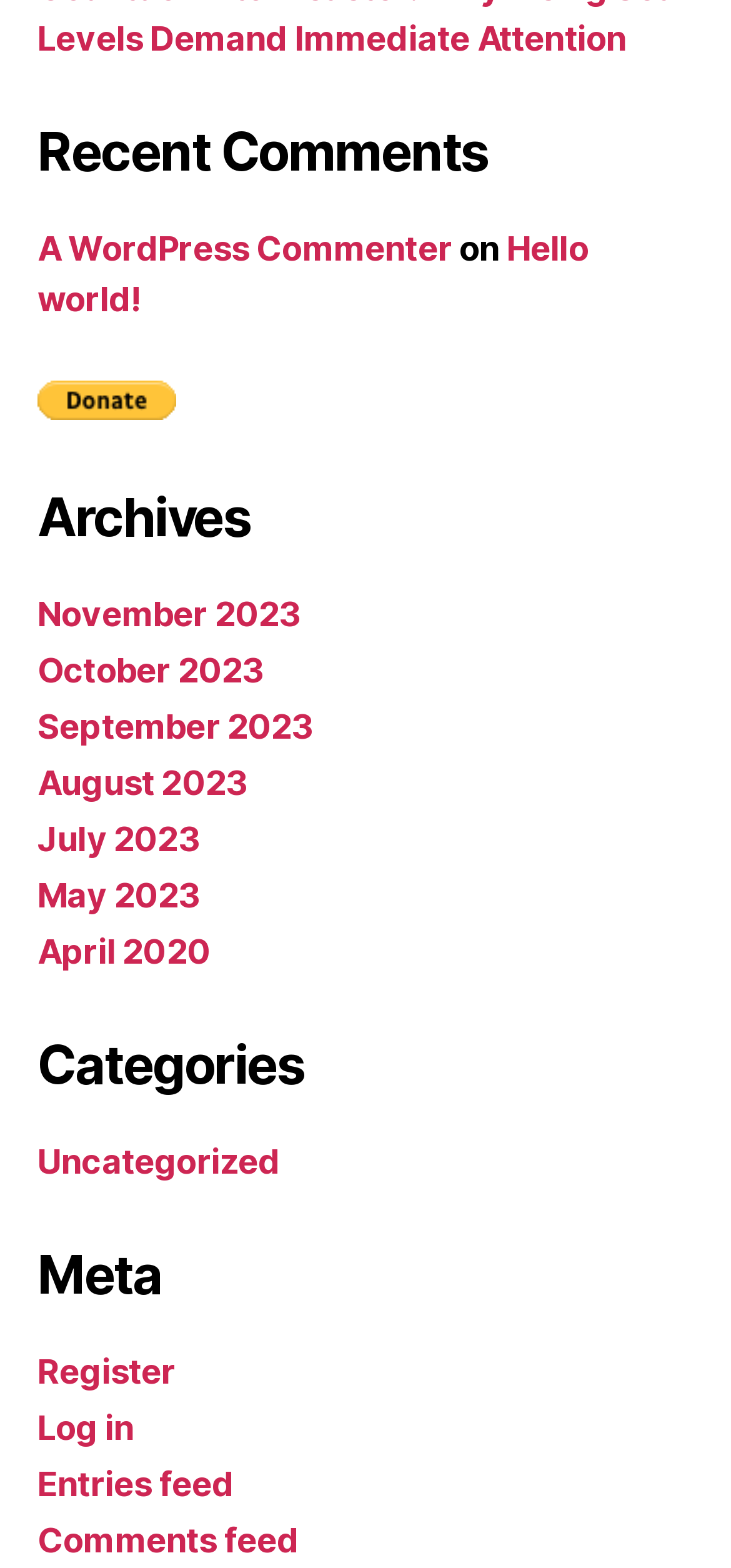Kindly provide the bounding box coordinates of the section you need to click on to fulfill the given instruction: "Explore 2019 J Dusi Wines Sly, Red Wine Blend".

None